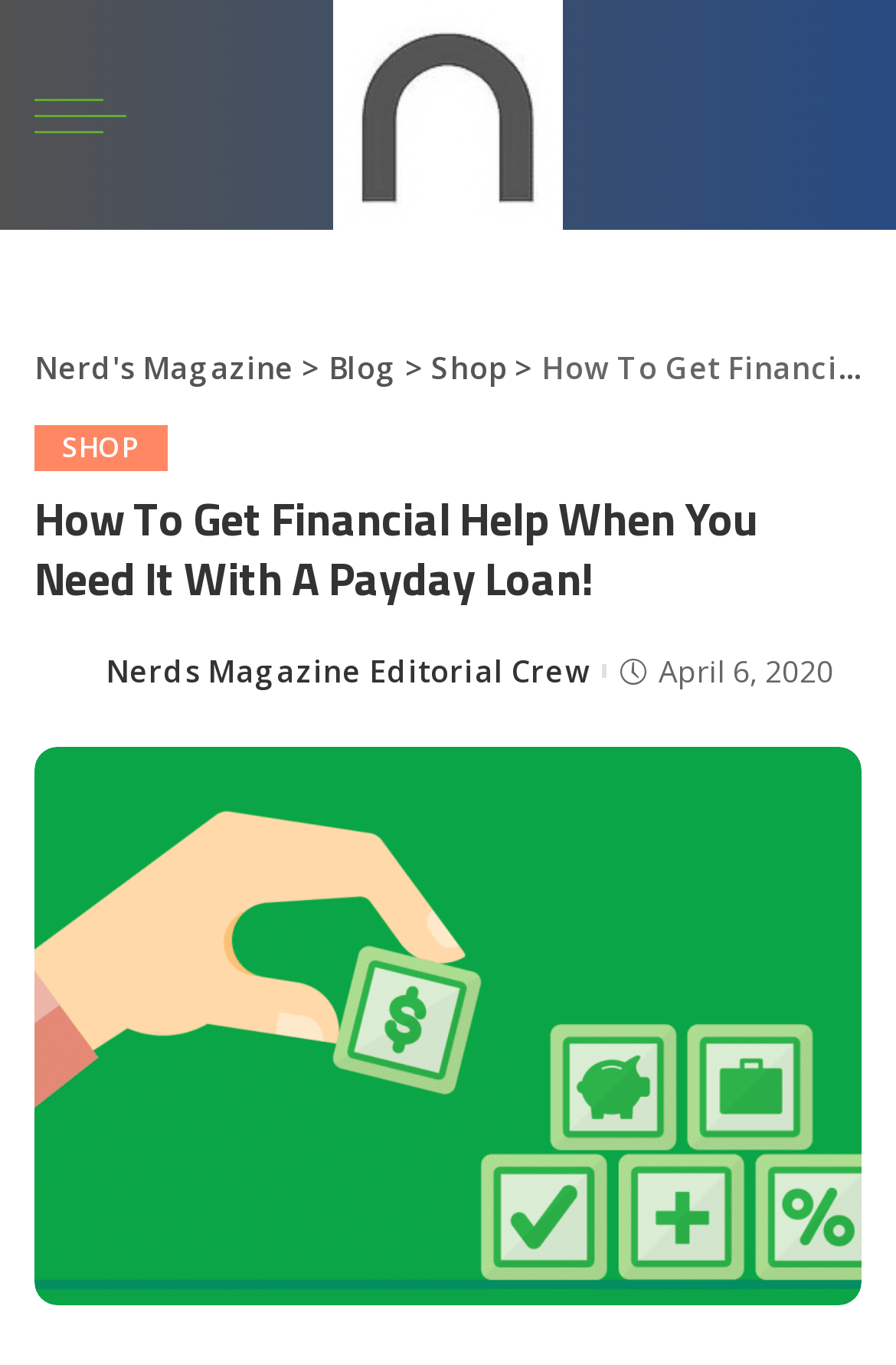What is the topic of the article?
Answer the question with detailed information derived from the image.

I found the answer by reading the main heading of the article, which is 'How To Get Financial Help When You Need It With A Payday Loan!'.